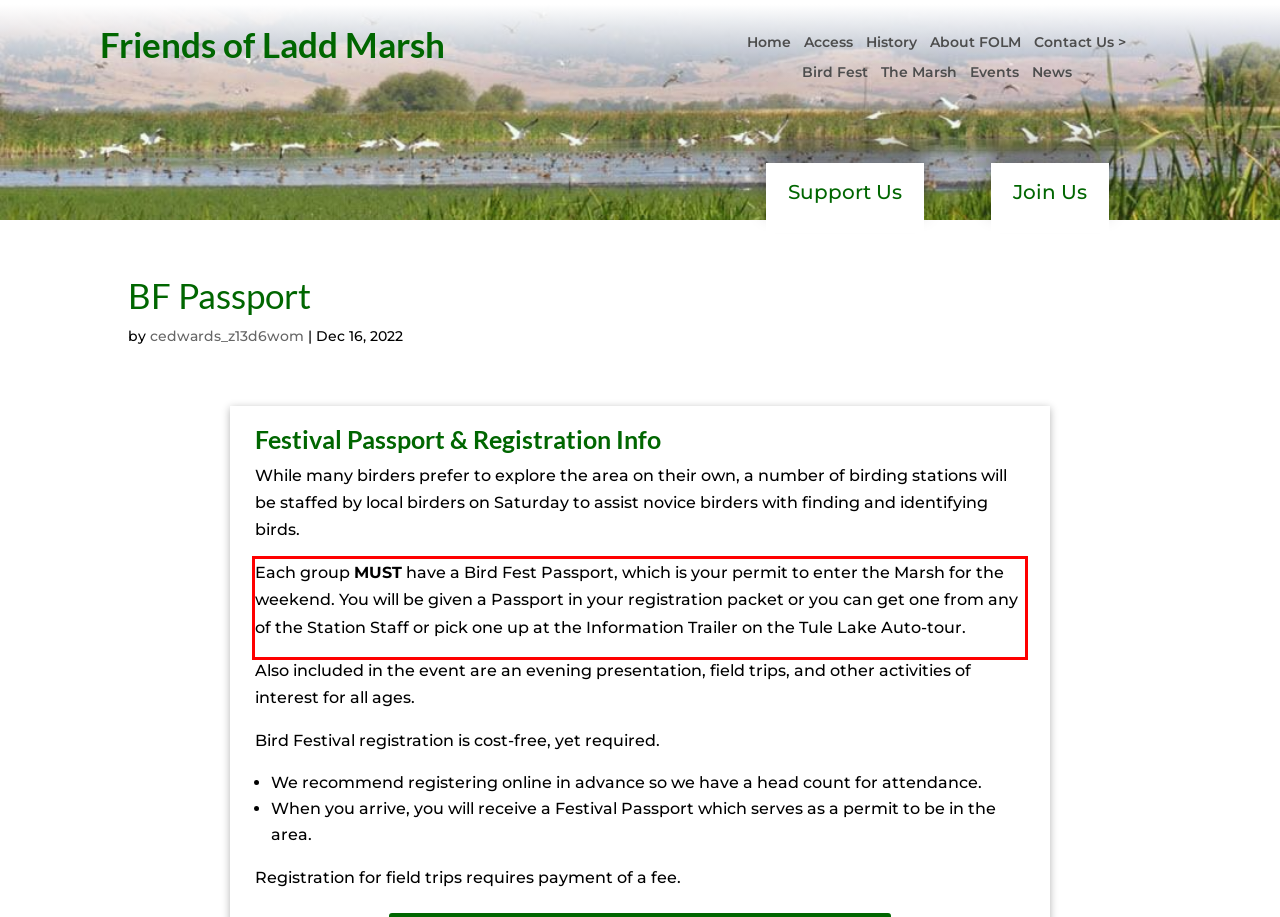Please use OCR to extract the text content from the red bounding box in the provided webpage screenshot.

Each group MUST have a Bird Fest Passport, which is your permit to enter the Marsh for the weekend. You will be given a Passport in your registration packet or you can get one from any of the Station Staff or pick one up at the Information Trailer on the Tule Lake Auto-tour.